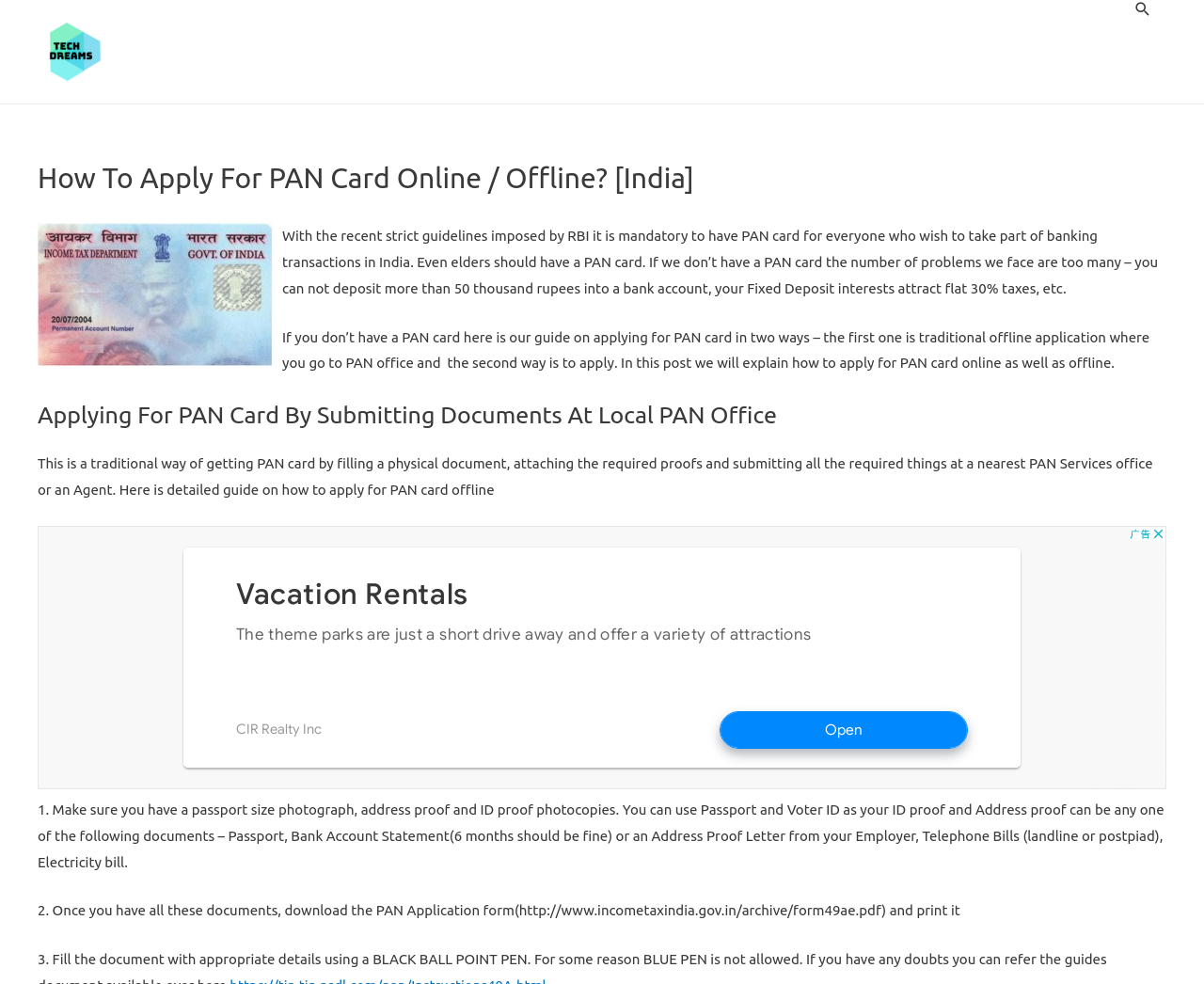What documents are required to apply for a PAN card offline?
Based on the visual details in the image, please answer the question thoroughly.

According to the webpage, to apply for a PAN card offline, you need to have a passport size photograph, address proof, and ID proof photocopies. You can use Passport and Voter ID as your ID proof, and Address proof can be any one of the following documents – Passport, Bank Account Statement, or an Address Proof Letter from your Employer, Telephone Bills, or Electricity bill.